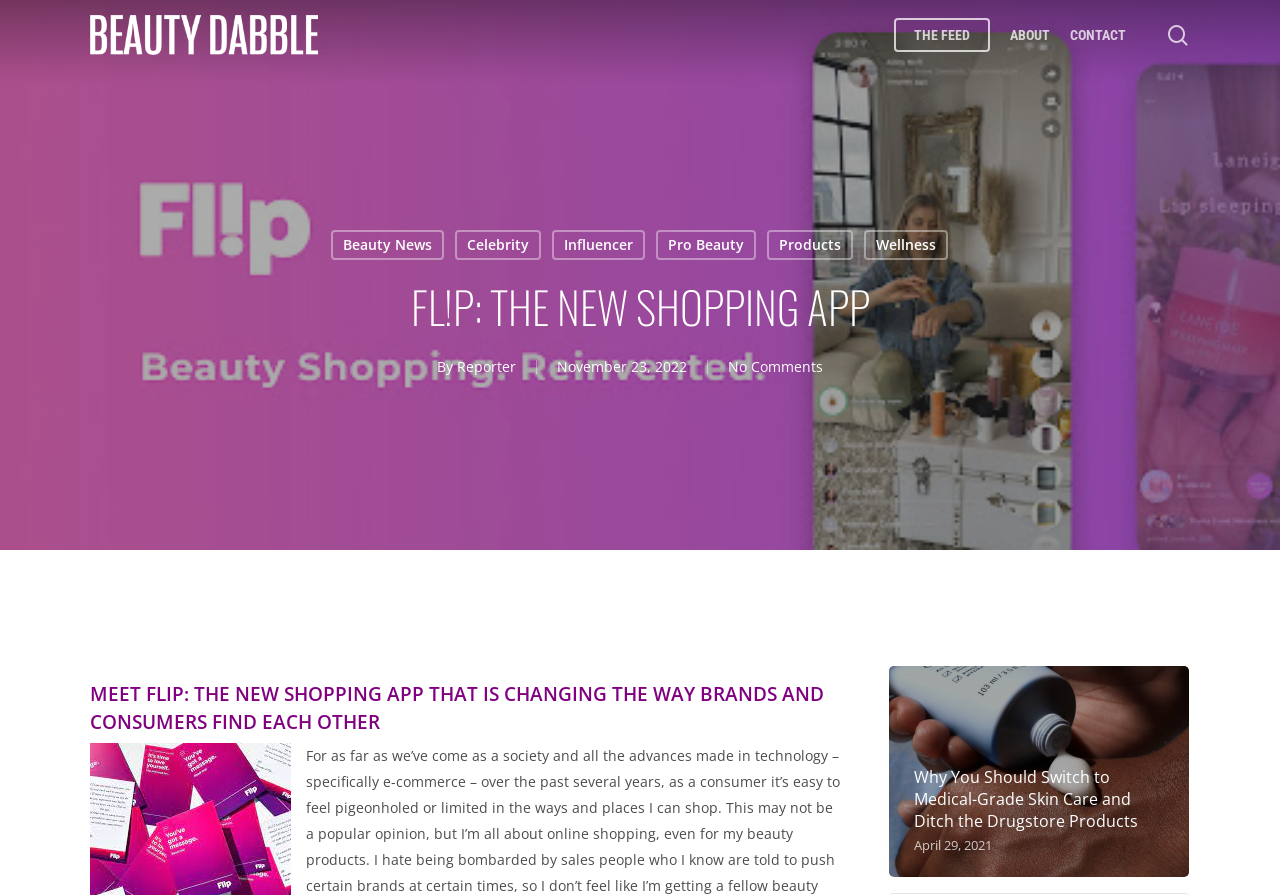Show the bounding box coordinates for the element that needs to be clicked to execute the following instruction: "Go to the feed". Provide the coordinates in the form of four float numbers between 0 and 1, i.e., [left, top, right, bottom].

[0.698, 0.028, 0.773, 0.05]